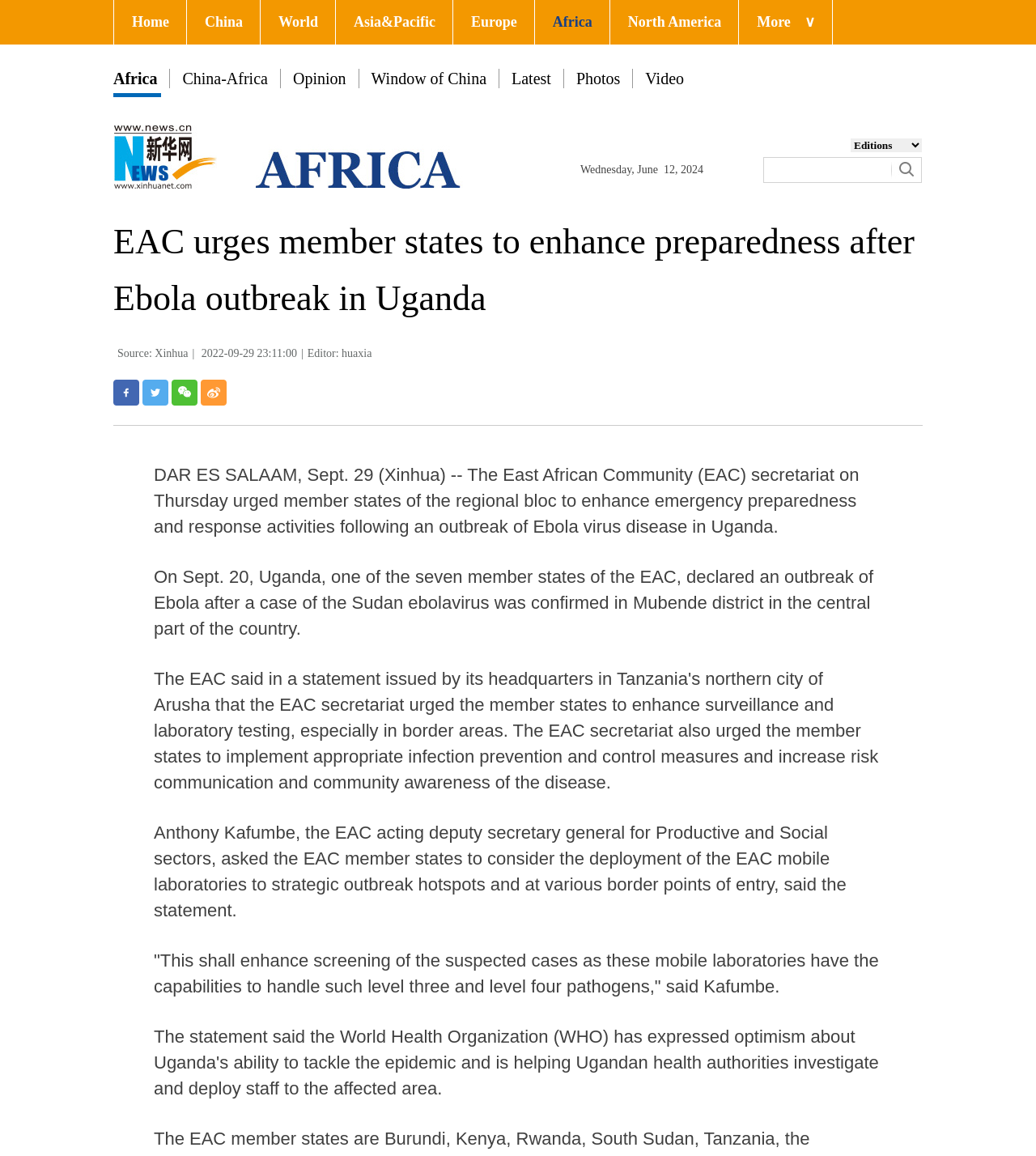Based on the element description: "title="分享到Twitter"", identify the bounding box coordinates for this UI element. The coordinates must be four float numbers between 0 and 1, listed as [left, top, right, bottom].

[0.138, 0.328, 0.162, 0.351]